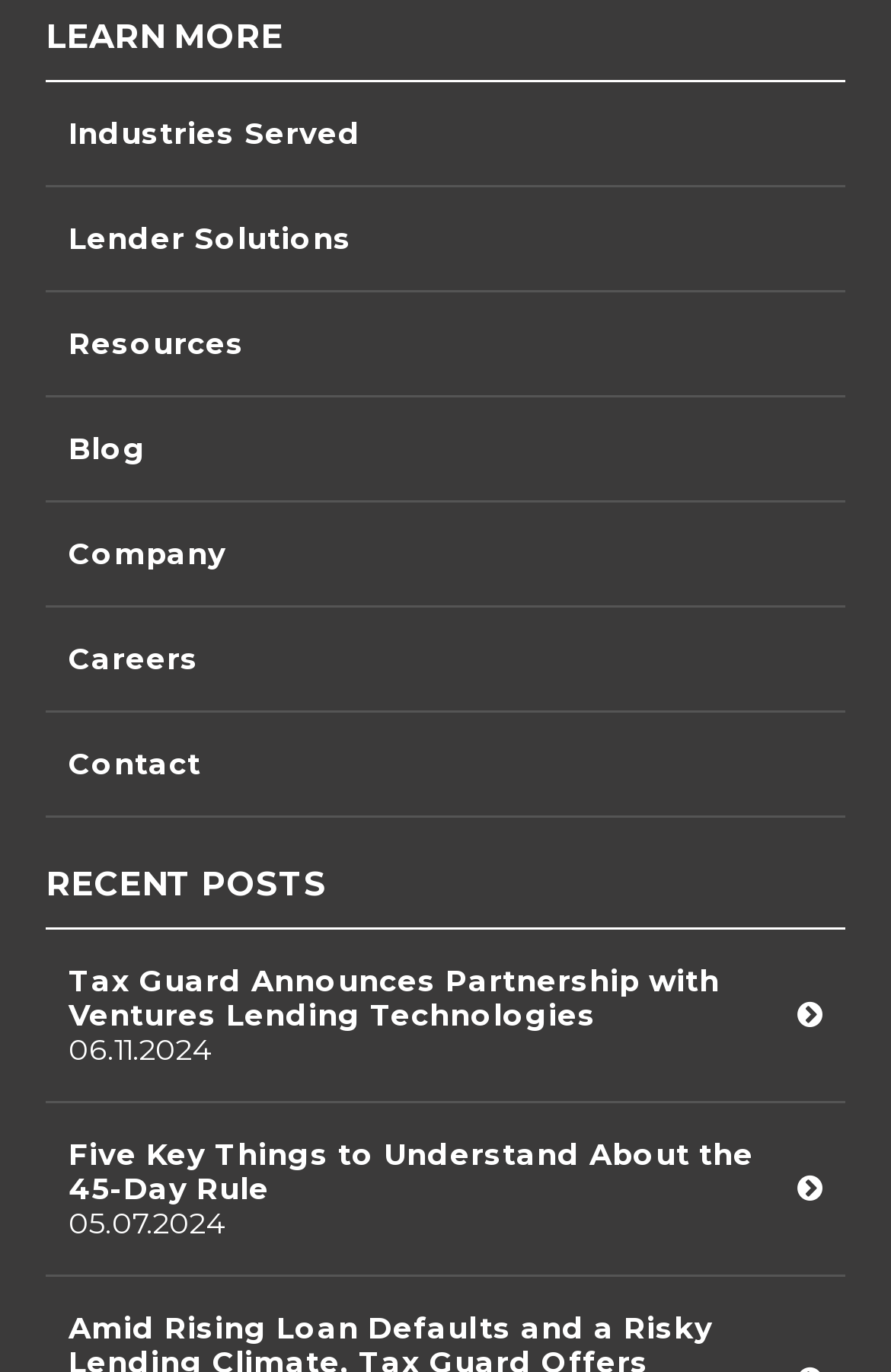Please provide a detailed answer to the question below based on the screenshot: 
What is the purpose of the 'LEARN MORE' heading?

The 'LEARN MORE' heading is likely a call-to-action to encourage users to learn more about the company or its services, but the exact purpose is not explicitly stated on the webpage.